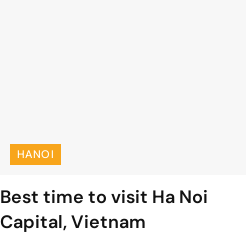What is the topic of interest for travelers in the image?
Please utilize the information in the image to give a detailed response to the question.

The prominent heading 'Best time to visit Ha Noi Capital, Vietnam' highlights a topic of interest for travelers planning a trip to Hanoi, which implies that the content may include valuable insights and recommendations regarding the ideal seasons or months to visit Hanoi.